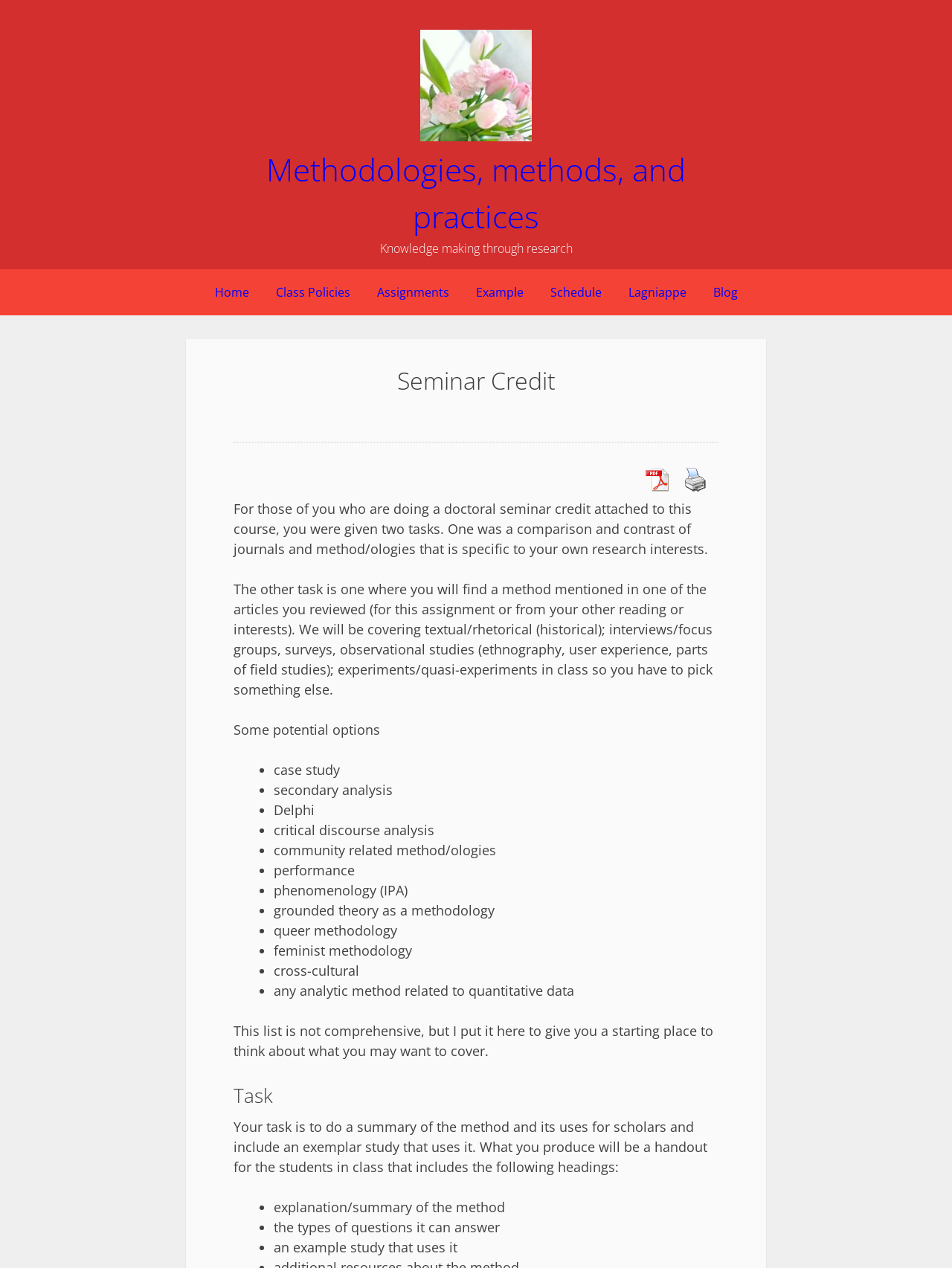Summarize the webpage comprehensively, mentioning all visible components.

The webpage is about a seminar credit course, focusing on methodologies, methods, and practices. At the top, there is a heading with the title "Methodologies, methods, and practices" accompanied by an image and a link with the same title. Below this, there is another heading "Knowledge making through research".

On the left side, there is a navigation menu with links to different pages, including "Home", "Class Policies", "Assignments", "Example", "Schedule", "Lagniappe", and "Blog". The "Blog" link is followed by a header with the title "Seminar Credit" and several links and images related to printing and saving the page as a PDF.

The main content of the page is a text passage explaining the tasks for students who are doing a doctoral seminar credit attached to the course. The tasks involve comparing and contrasting journals and methodologies specific to their own research interests, and finding a method mentioned in an article and summarizing it. The passage provides some potential options for methods, including case study, secondary analysis, Delphi, critical discourse analysis, and others.

Below this, there is a heading "Task" followed by a detailed explanation of what the students need to do, including summarizing the method and its uses, and providing an exemplar study that uses it. The output should be a handout for the students in class, with specific headings, such as explanation/summary of the method, the types of questions it can answer, and an example study that uses it.